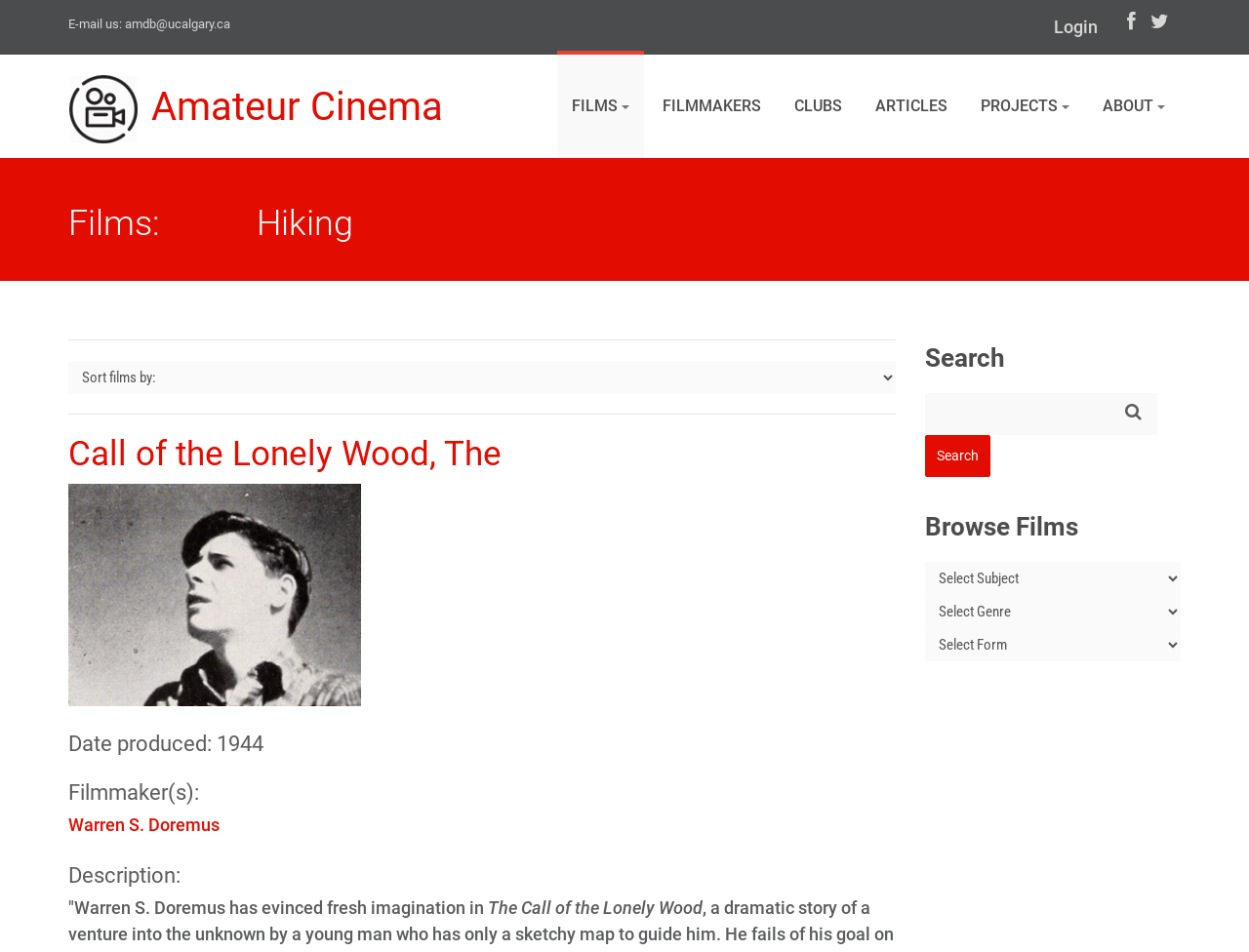Describe all the significant parts and information present on the webpage.

The webpage is about films, specifically the Amateur Cinema Database (AMDB). At the top left, there is a logo of Amateur Cinema, accompanied by a link to the logo. Below the logo, there are several links to different sections of the website, including Films, Filmmakers, Clubs, Articles, Projects, and About.

On the top right, there is a login link, followed by two icons, and an email address to contact the website. Below these links, there is a horizontal separator line.

The main content of the webpage is divided into two sections. On the left, there is a film description section, which includes a heading with the title "Films: Hiking", followed by a separator line. Below the separator line, there is a combobox and another separator line.

The film description section includes information about a specific film, "Call of the Lonely Wood, The", which was produced in 1944. The section includes links to the film title, filmmaker Warren S. Doremus, and a brief description of the film.

On the right side of the webpage, there is a search section, which includes a heading, a textbox to input search queries, and a search button. Below the search section, there is a "Browse Films" section, which includes three comboboxes.

Overall, the webpage provides a simple and organized layout for users to explore films, filmmakers, and other related information on the Amateur Cinema Database.